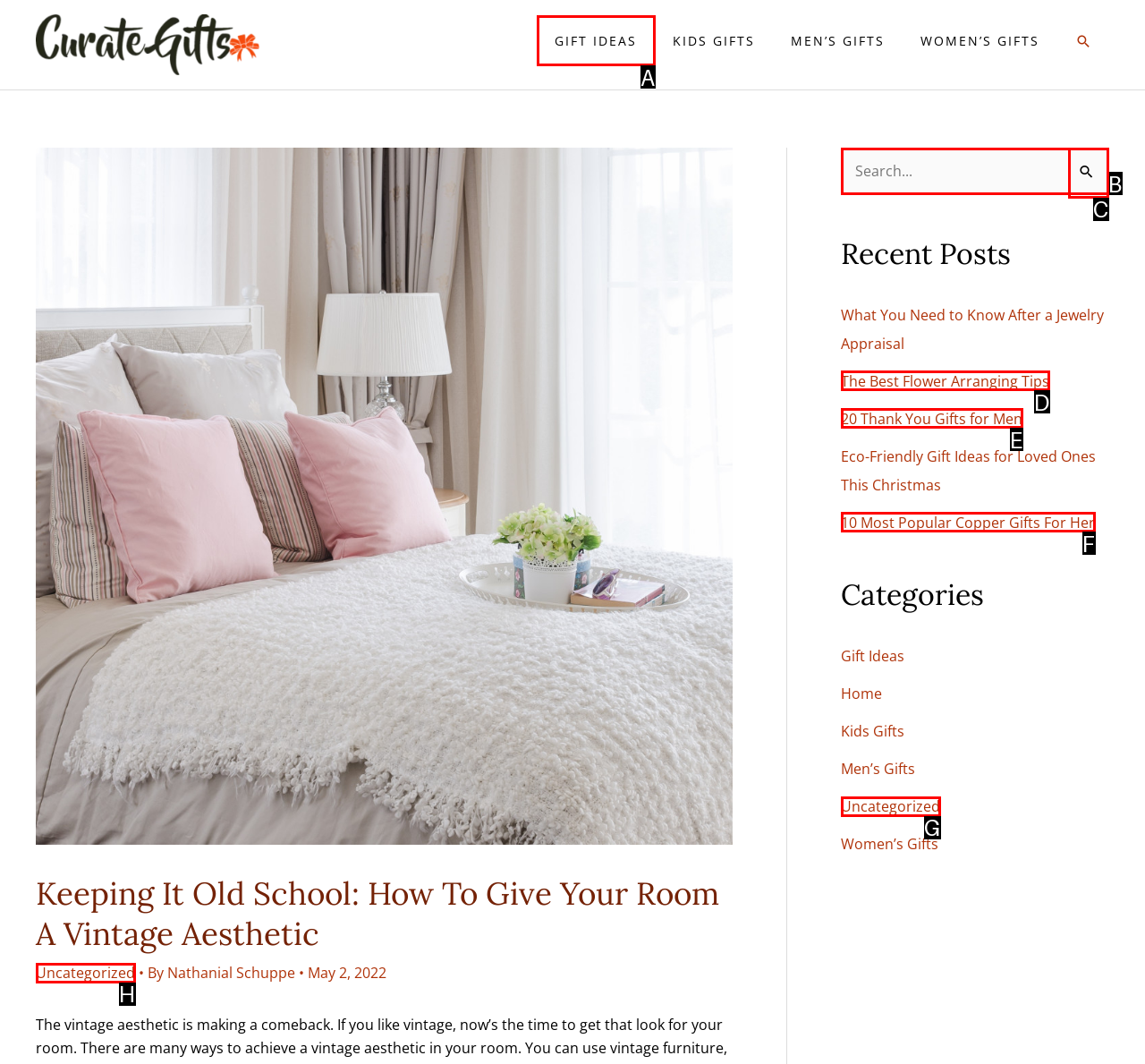Determine which option you need to click to execute the following task: Click on the 'GIFT IDEAS' link. Provide your answer as a single letter.

A